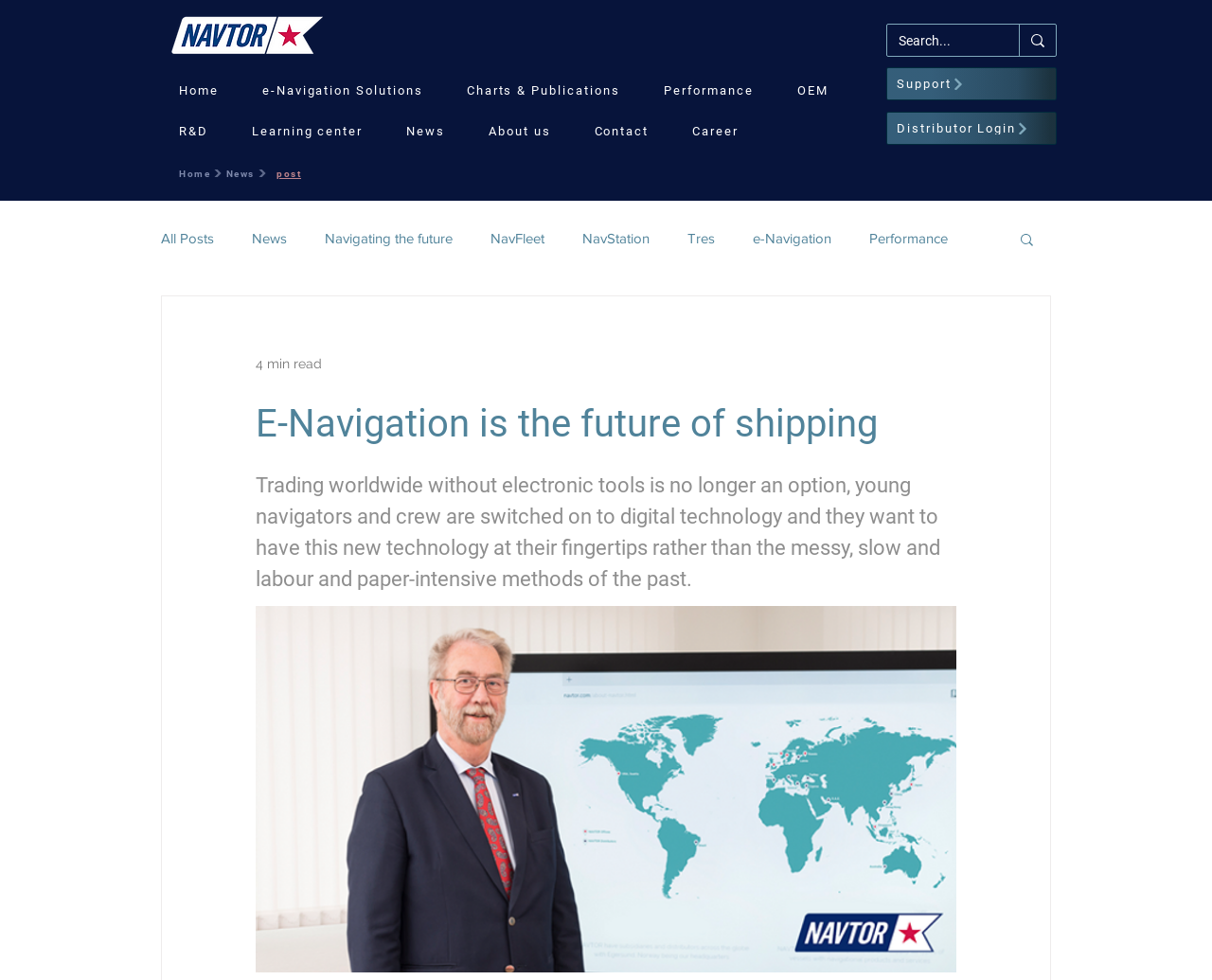Please find and report the bounding box coordinates of the element to click in order to perform the following action: "Read the latest news". The coordinates should be expressed as four float numbers between 0 and 1, in the format [left, top, right, bottom].

[0.323, 0.119, 0.38, 0.149]